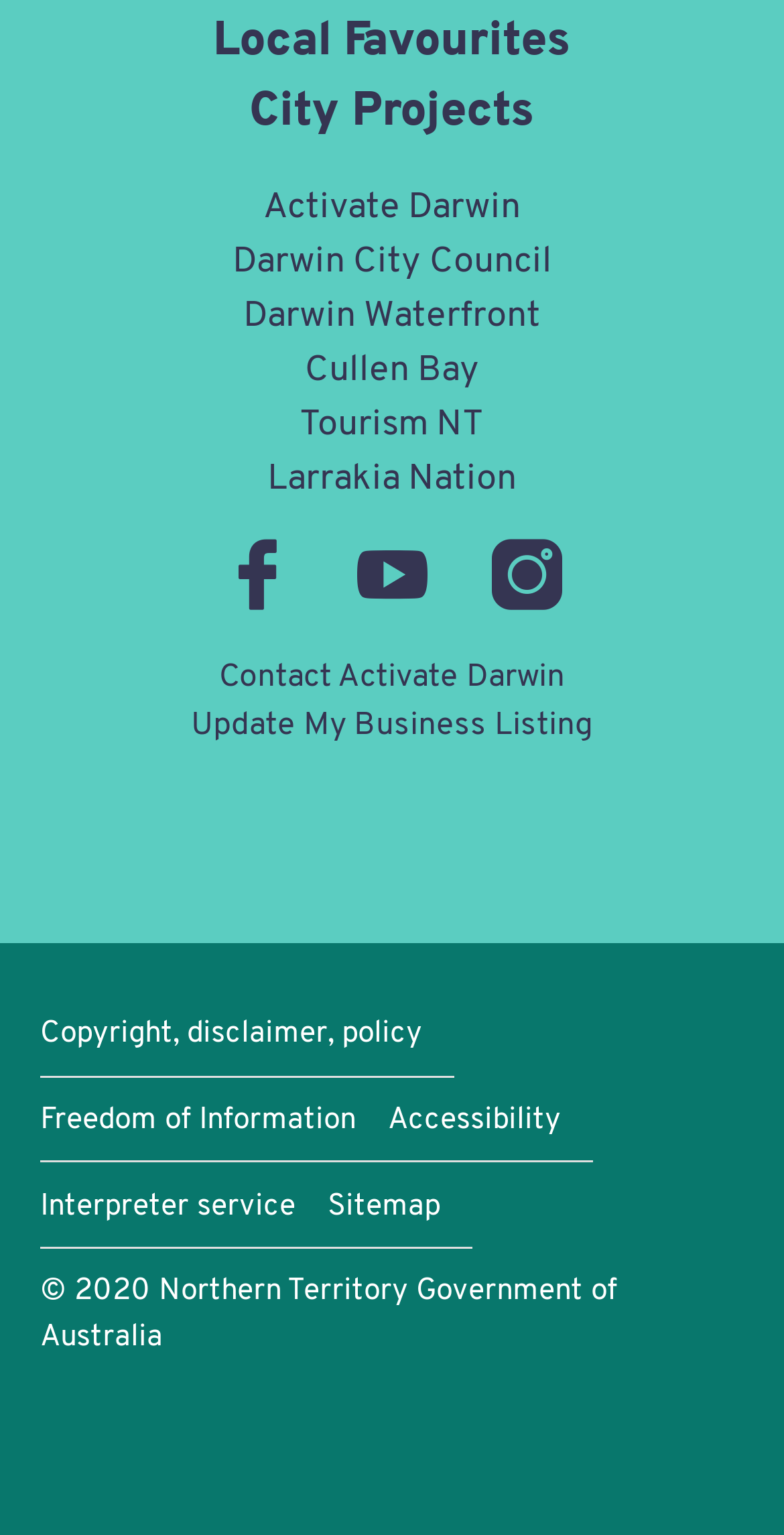Determine the bounding box for the HTML element described here: "Cullen Bay". The coordinates should be given as [left, top, right, bottom] with each number being a float between 0 and 1.

[0.388, 0.224, 0.612, 0.259]